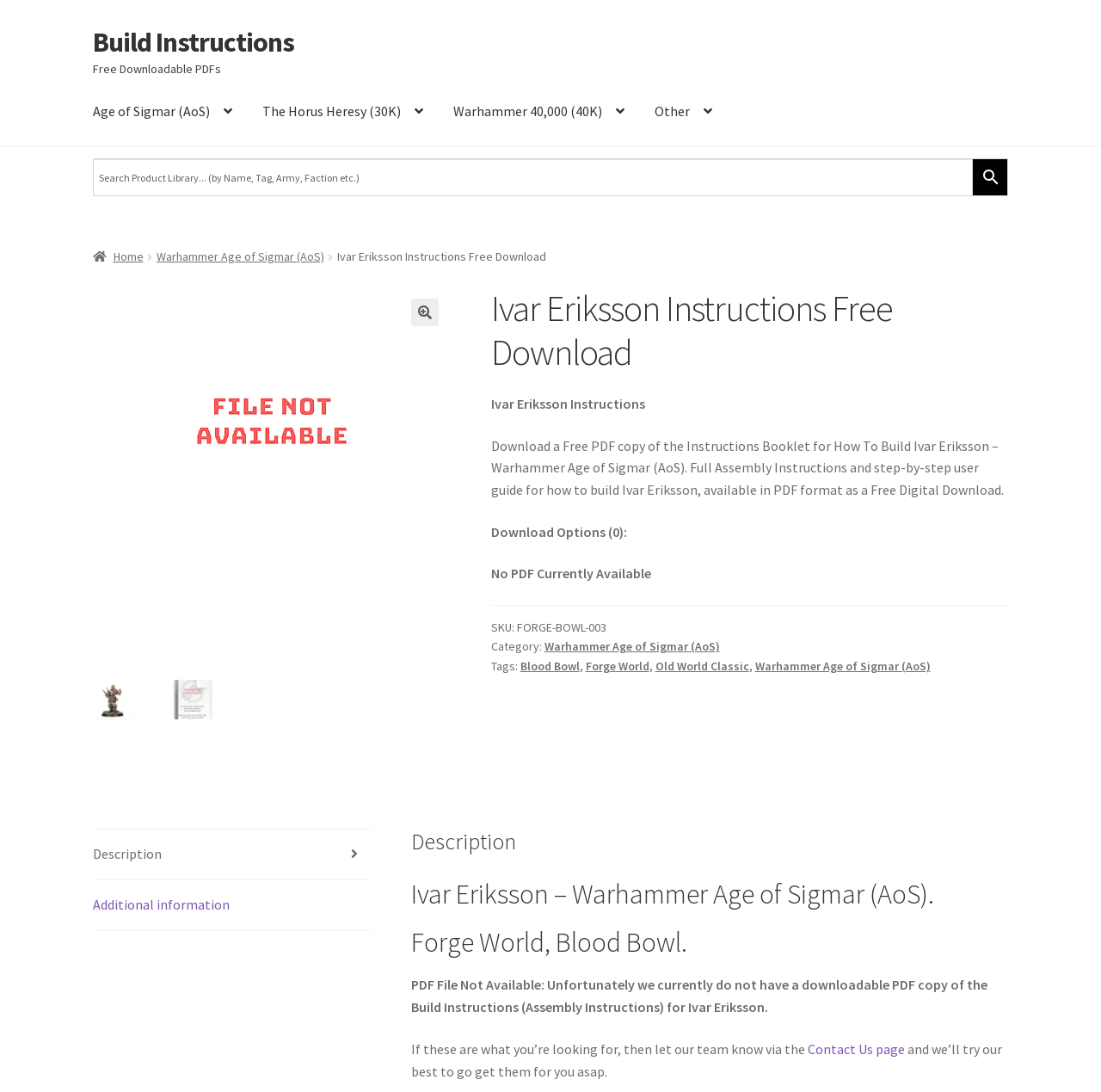What is the purpose of the 'Contact Us' page?
Examine the webpage screenshot and provide an in-depth answer to the question.

The purpose of the 'Contact Us' page can be inferred from the text in the main content section, which suggests that if the PDF file is not available, users can contact the team via the 'Contact Us' page to request it. This implies that the 'Contact Us' page is used to request unavailable PDF files.